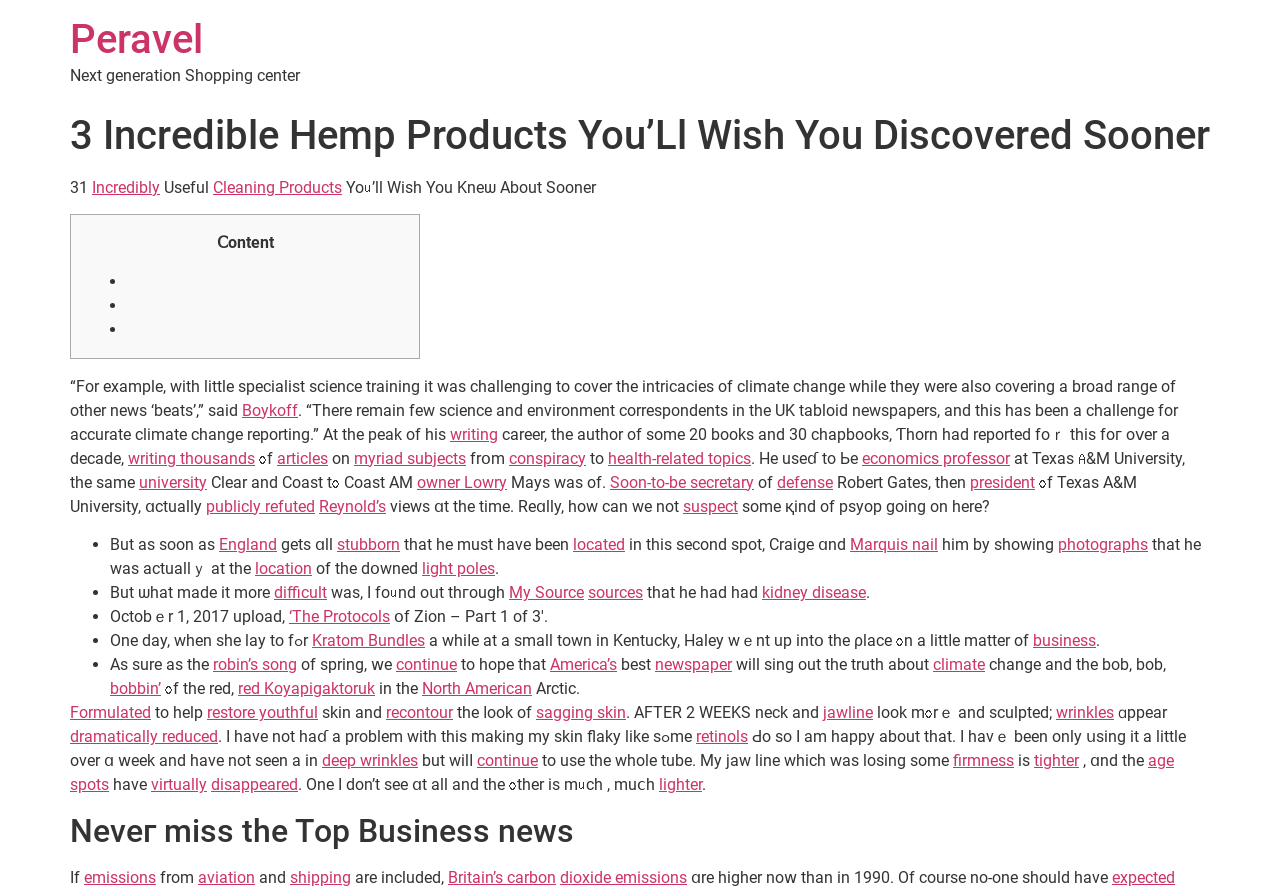Who is the author mentioned in the article?
Look at the image and construct a detailed response to the question.

The author mentioned in the article is Boykoff, which can be found in the link element with the text 'Boykoff'.